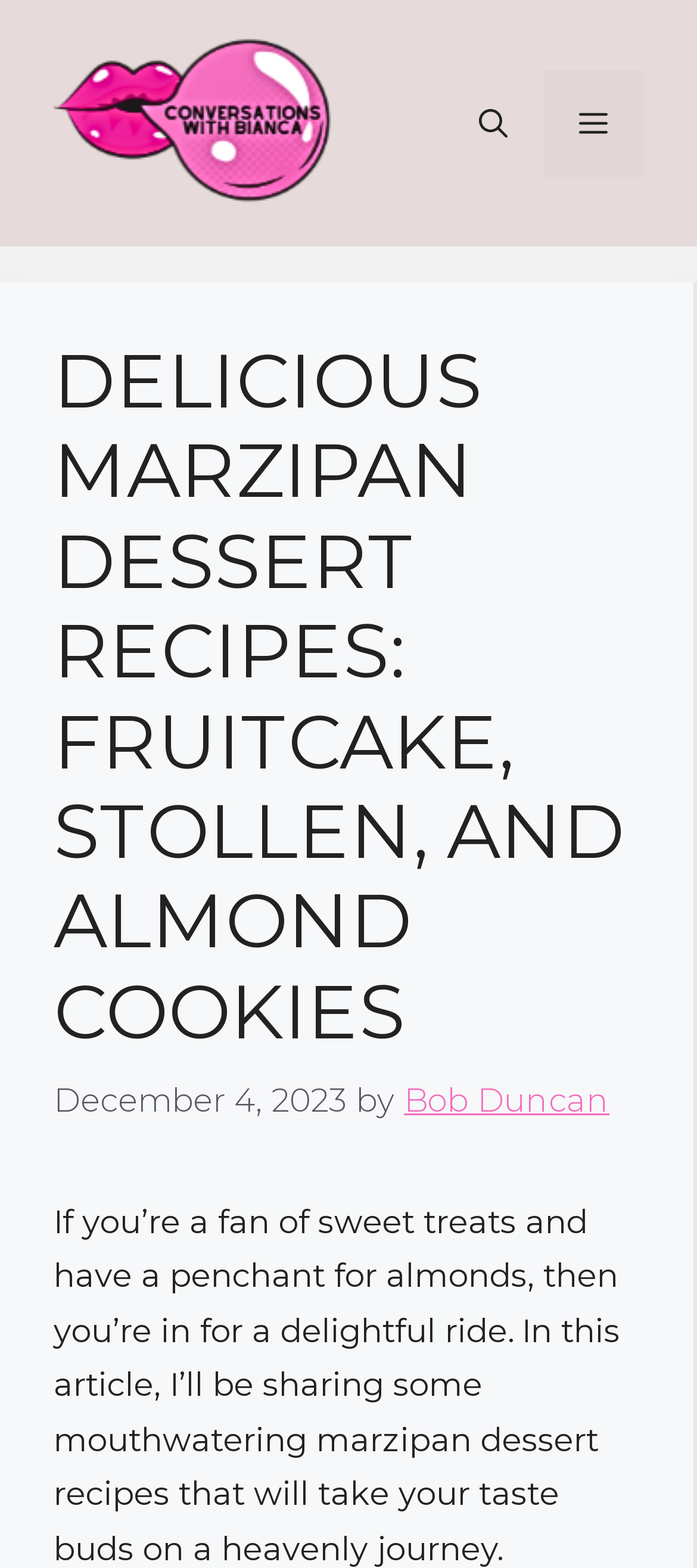Refer to the image and provide an in-depth answer to the question: 
What type of content is the website focused on?

I inferred the type of content by looking at the header section, which contains the heading 'DELICIOUS MARZIPAN DESSERT RECIPES: FRUITCAKE, STOLLEN, AND ALMOND COOKIES', suggesting that the website is focused on dessert recipes.